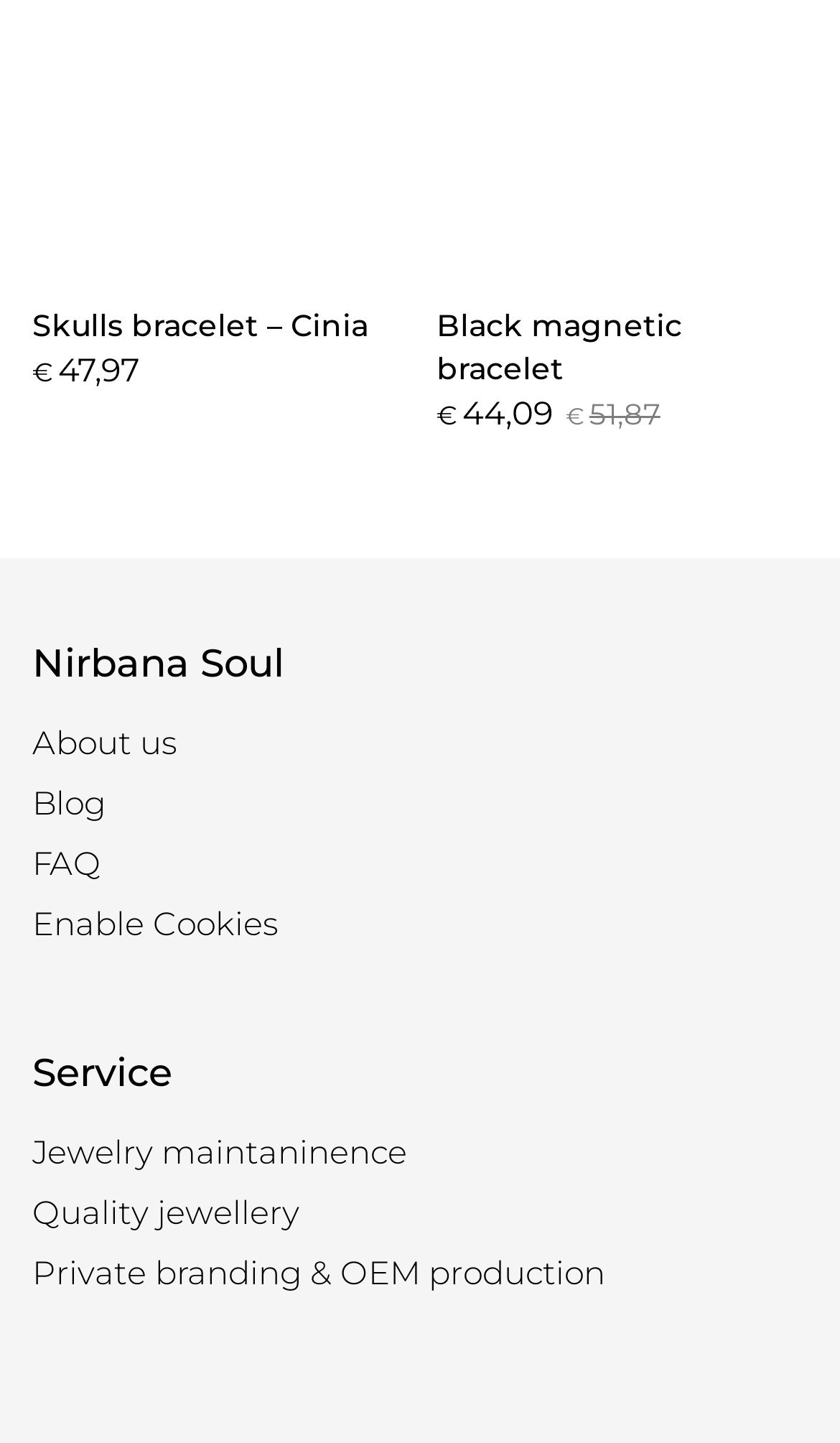How many products are displayed on this page?
With the help of the image, please provide a detailed response to the question.

I counted the number of product headings, which are 'Skulls bracelet – Cinia' and 'Black magnetic bracelet', so there are 2 products displayed on this page.